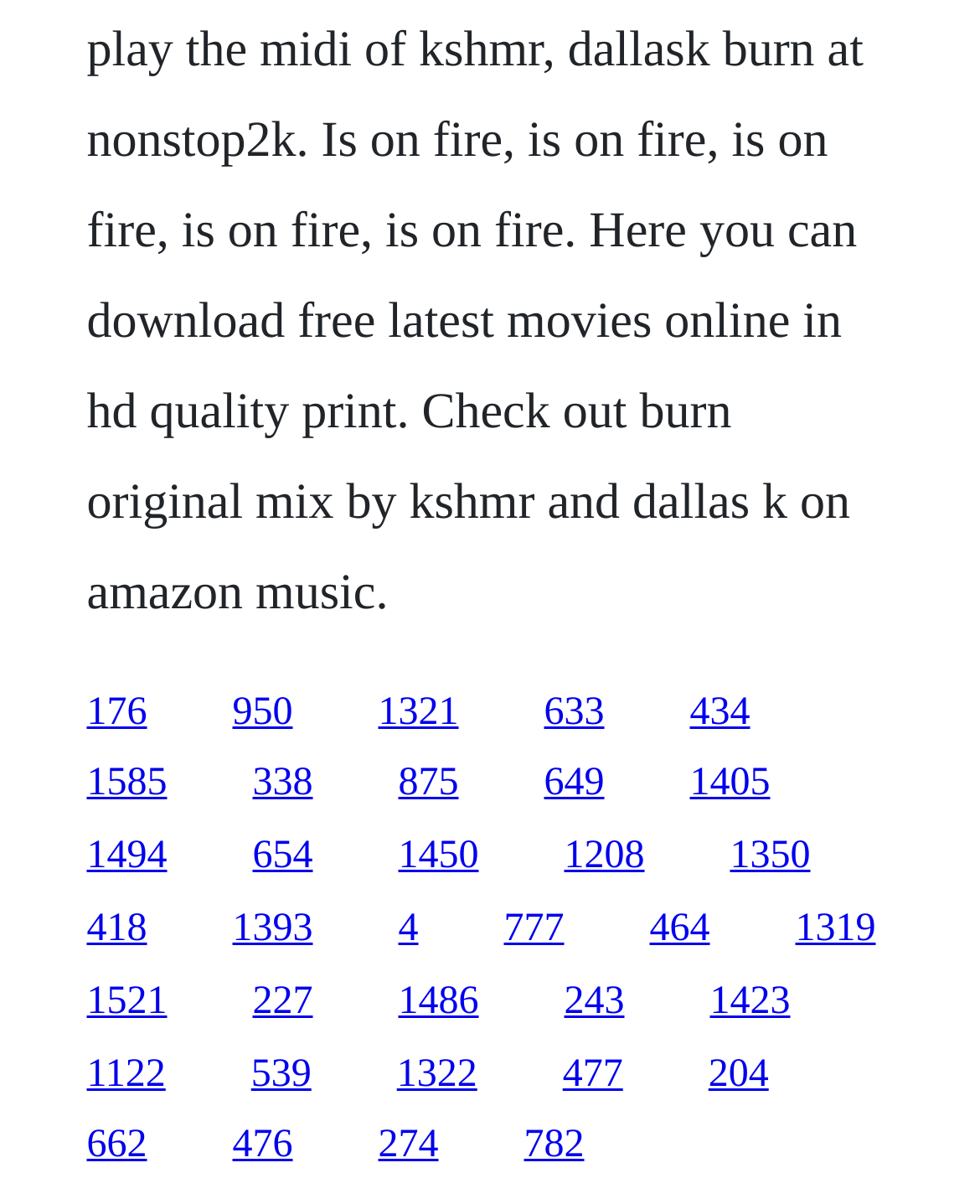How many links are on the webpage?
Provide a short answer using one word or a brief phrase based on the image.

31